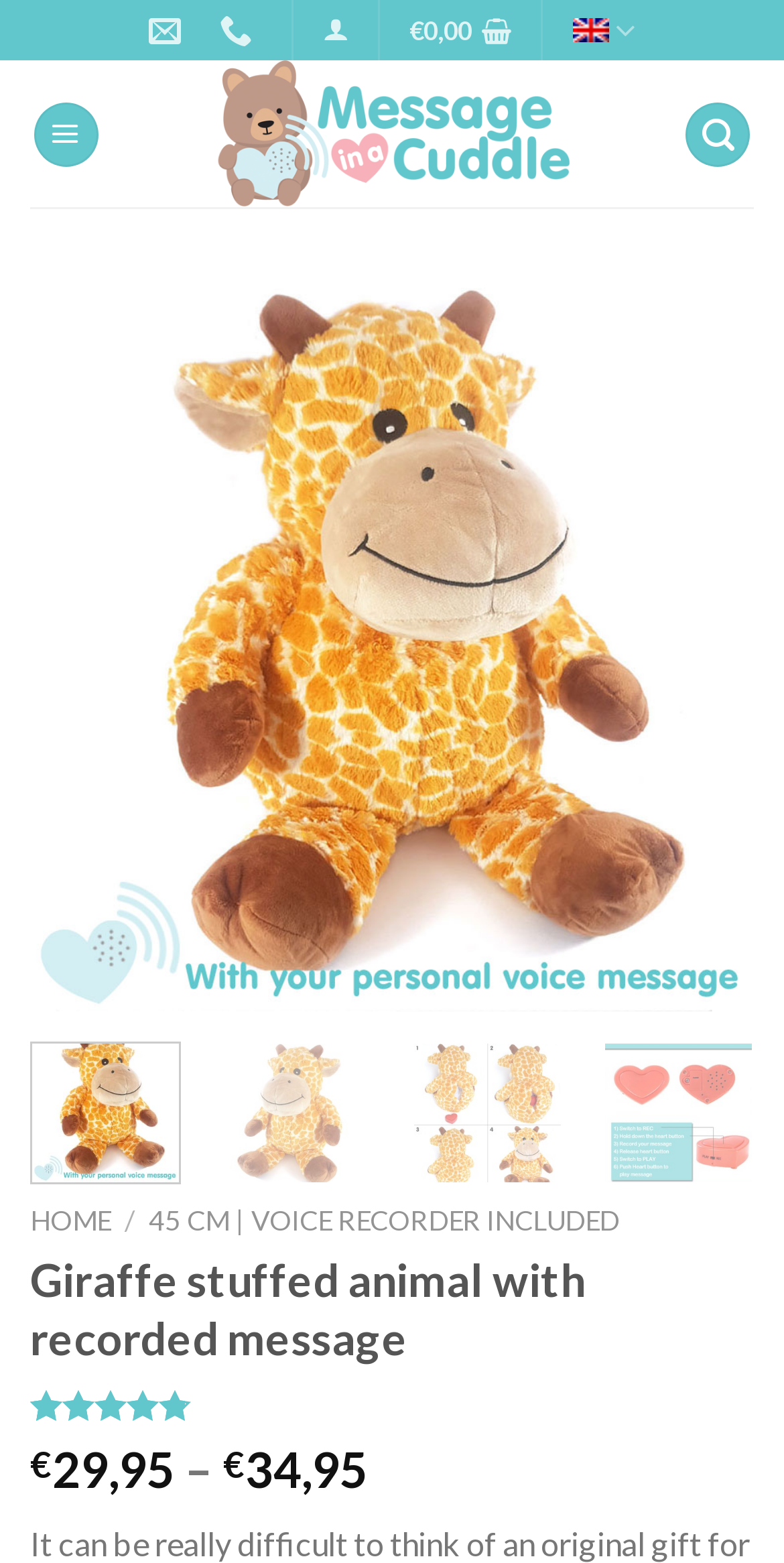Find the bounding box coordinates for the area that should be clicked to accomplish the instruction: "View the main menu".

[0.042, 0.065, 0.124, 0.107]